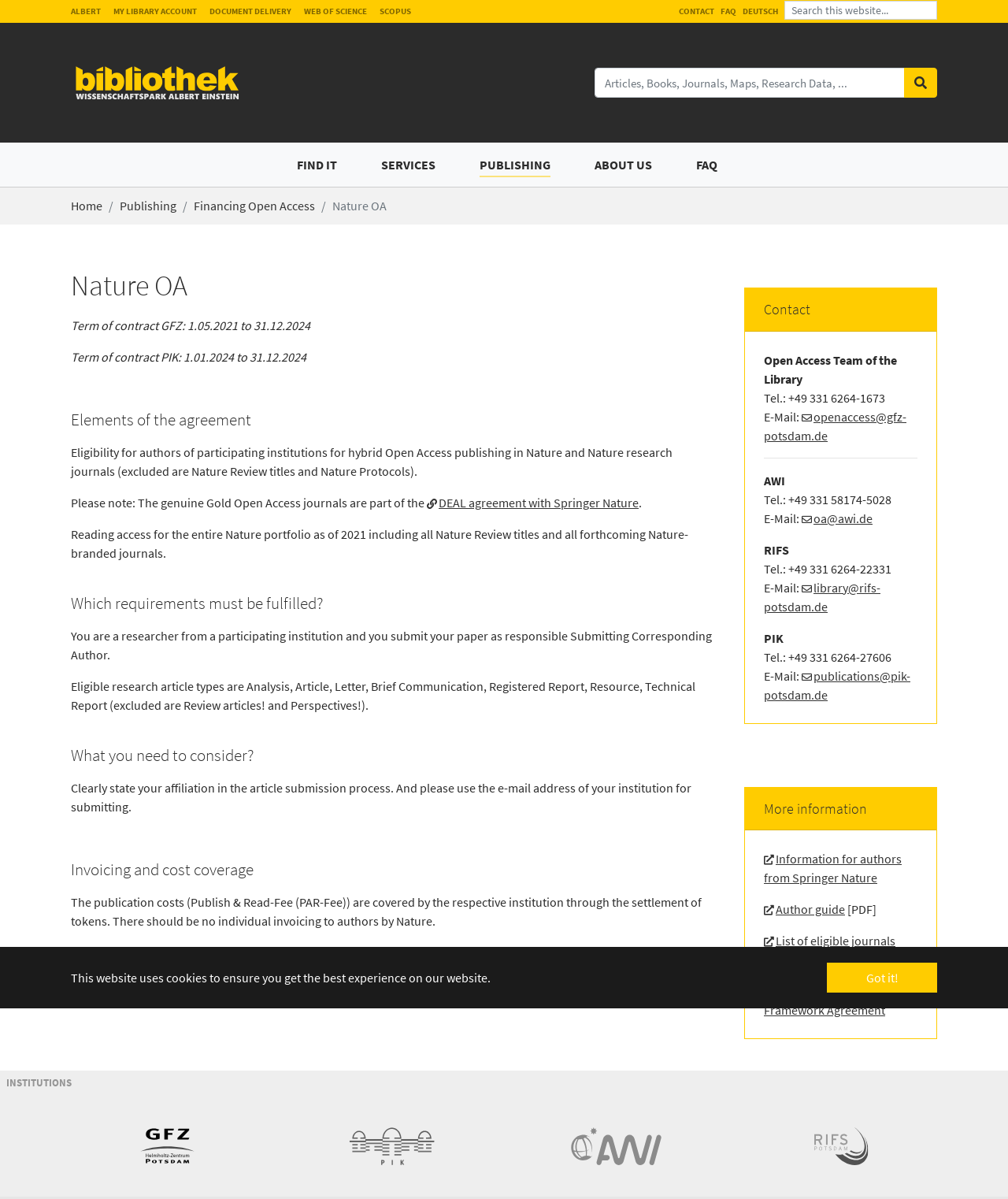Please identify the bounding box coordinates of the element I should click to complete this instruction: 'Go back to the main page'. The coordinates should be given as four float numbers between 0 and 1, like this: [left, top, right, bottom].

None